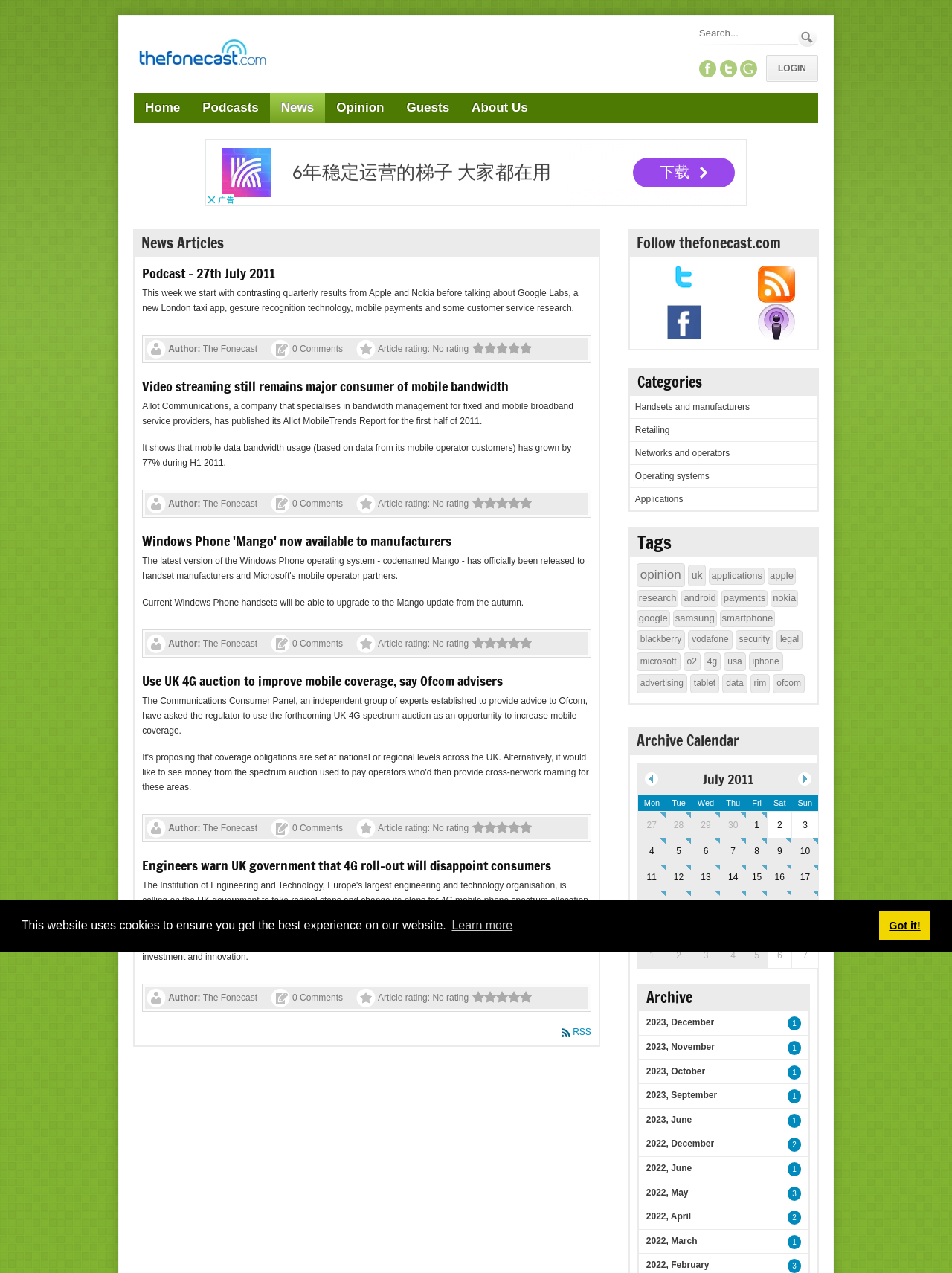Please determine the bounding box coordinates for the element with the description: "Networks and operators".

[0.667, 0.352, 0.767, 0.36]